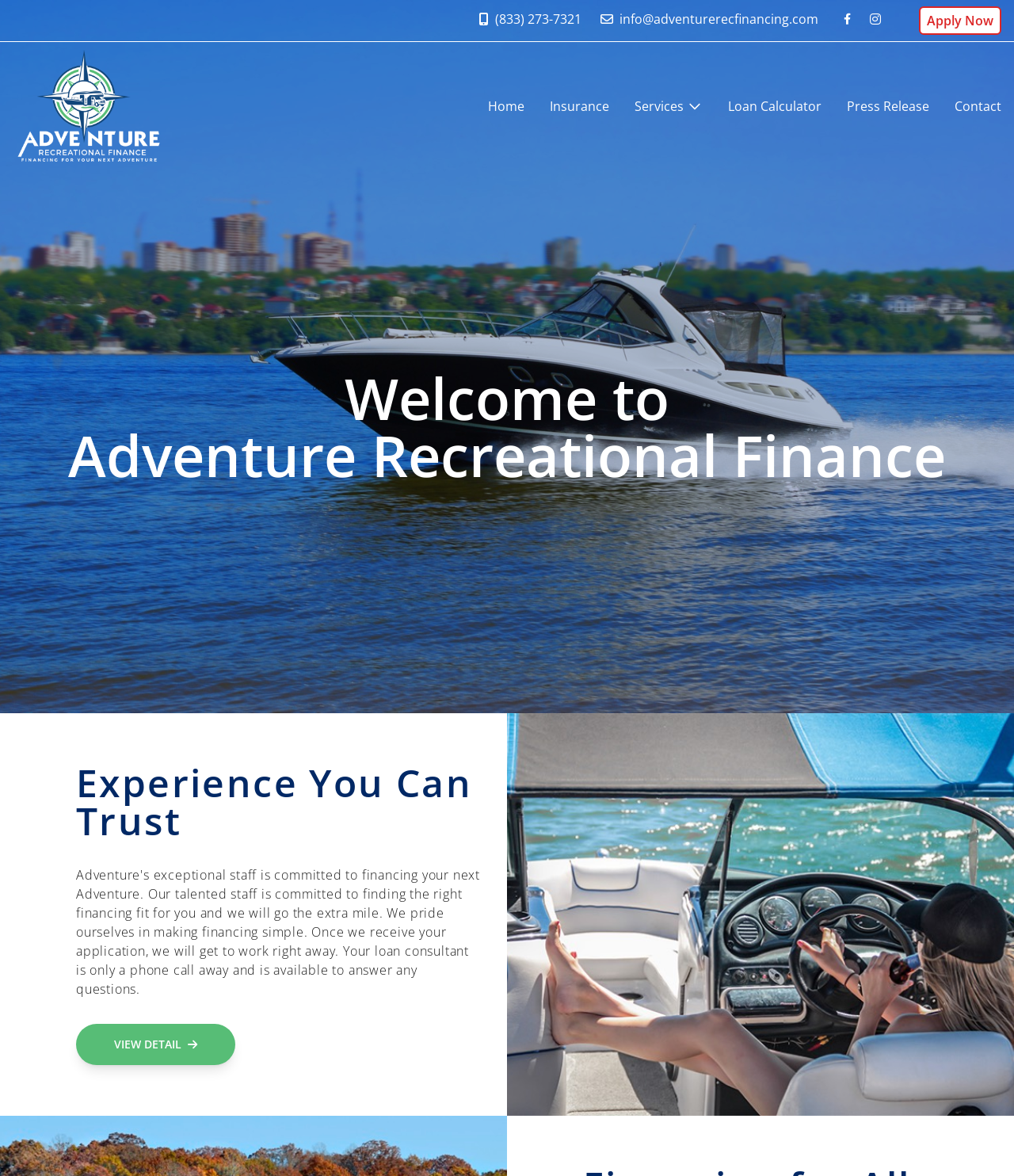Identify the bounding box coordinates of the clickable region necessary to fulfill the following instruction: "Call the phone number". The bounding box coordinates should be four float numbers between 0 and 1, i.e., [left, top, right, bottom].

[0.473, 0.009, 0.573, 0.024]